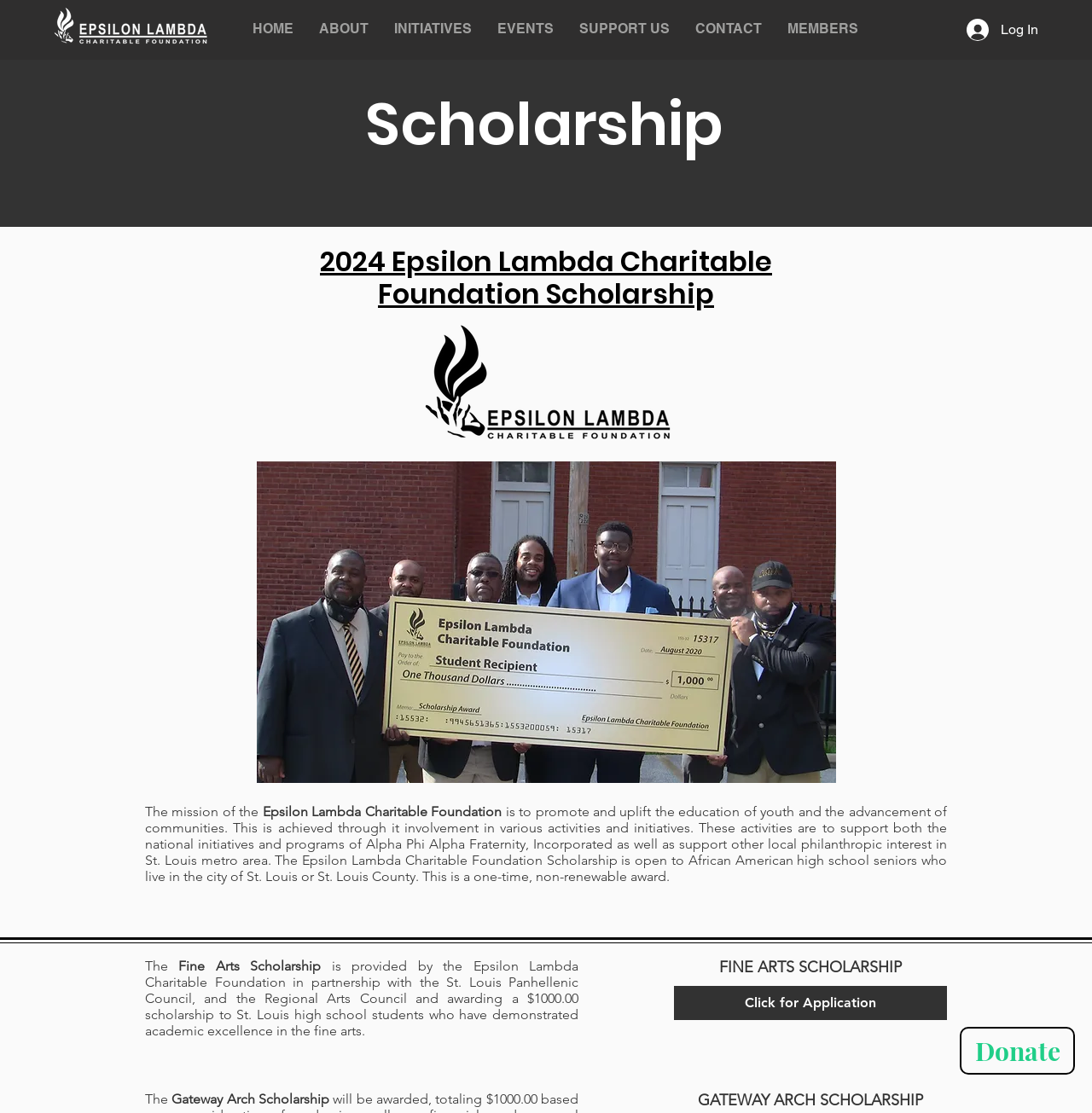What is the name of the foundation?
Using the information from the image, provide a comprehensive answer to the question.

The name of the foundation can be found in the text 'The mission of the Epsilon Lambda Charitable Foundation is to promote and uplift the education of youth and the advancement of communities.'